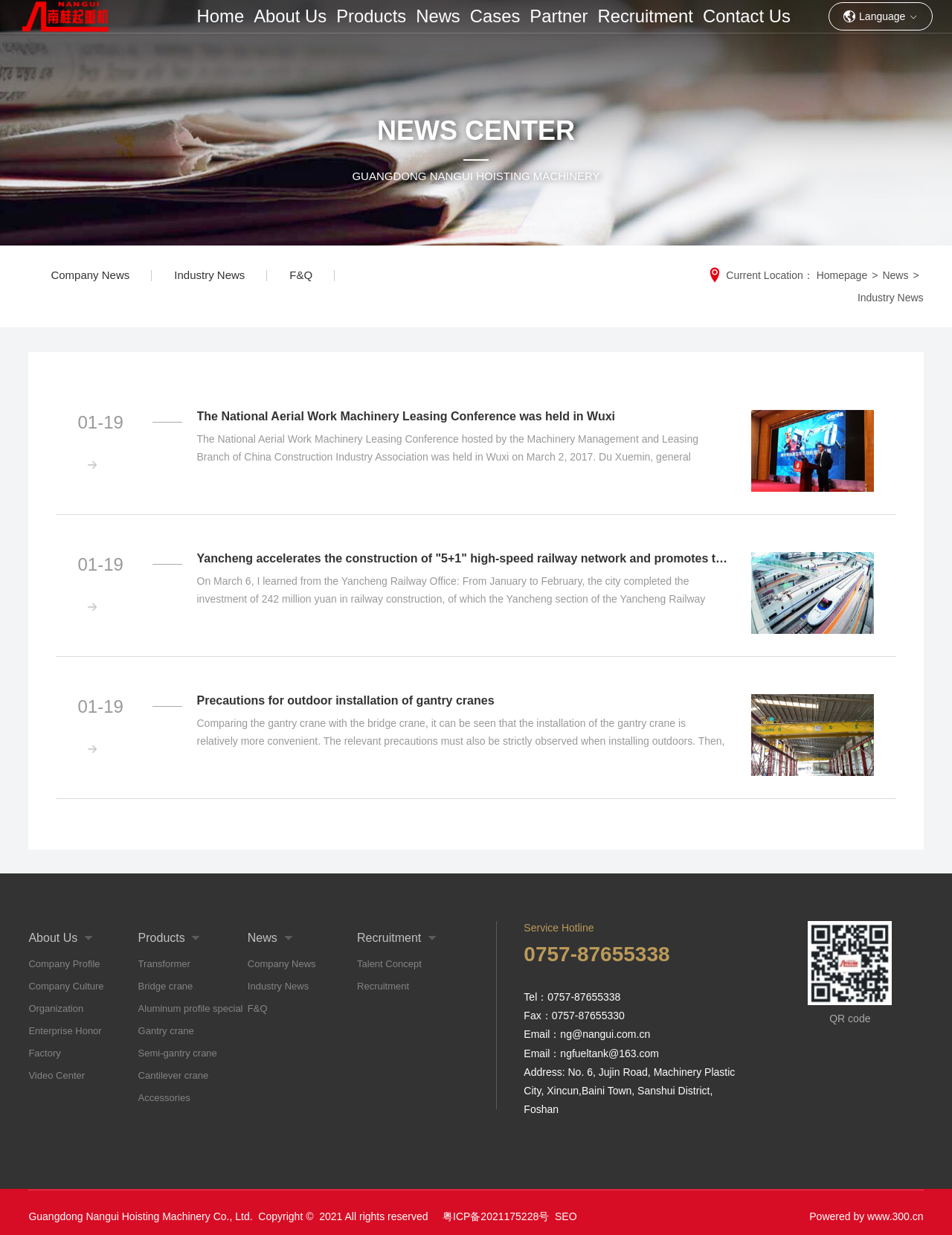Please give the bounding box coordinates of the area that should be clicked to fulfill the following instruction: "Click the 'Home' link". The coordinates should be in the format of four float numbers from 0 to 1, i.e., [left, top, right, bottom].

[0.284, 0.0, 0.329, 0.051]